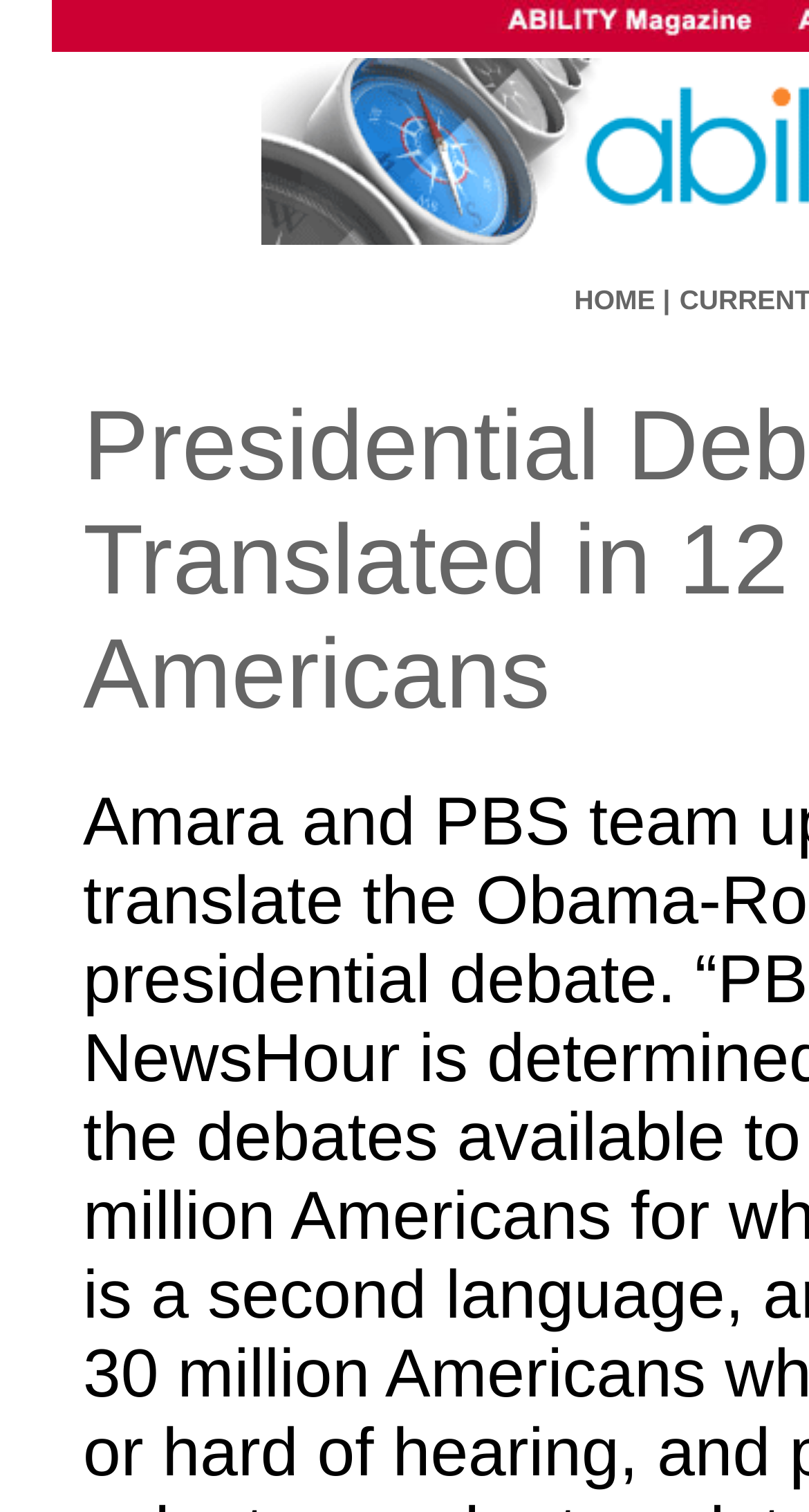Provide the bounding box coordinates of the UI element this sentence describes: "HOME".

[0.71, 0.188, 0.81, 0.209]